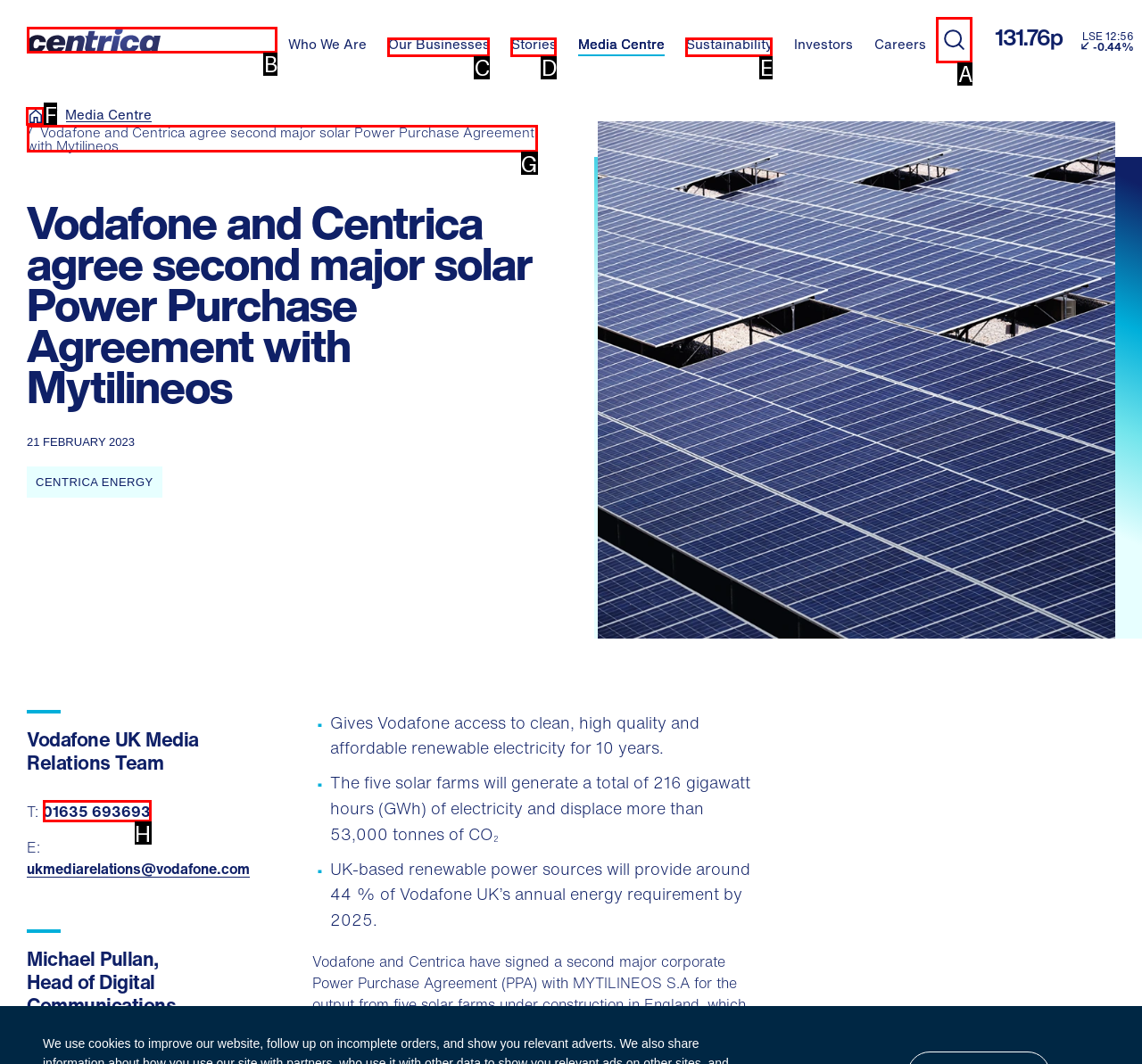Choose the letter of the option that needs to be clicked to perform the task: Visit the Home page. Answer with the letter.

F